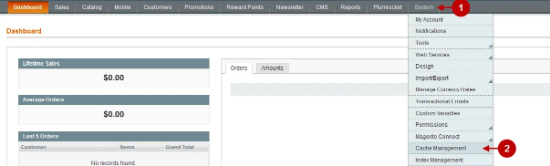Explain what is happening in the image with elaborate details.

The image displays a segment of the Magento Admin Panel dashboard, specifically illustrating a dropdown menu from the “System” tab. Highlighted are two key actions indicated by red arrows: the first arrow (1) points to the “System” menu option, while the second arrow (2) directs attention to the “Cache Management” section listed beneath it. This visual serves as a guide for users looking to navigate to the Cache Management area crucial for managing the caching settings of their Magento store. The overall layout of the dashboard includes sections for sales and customer information, enhancing the user experience by providing a clear and structured interface for administrative tasks.